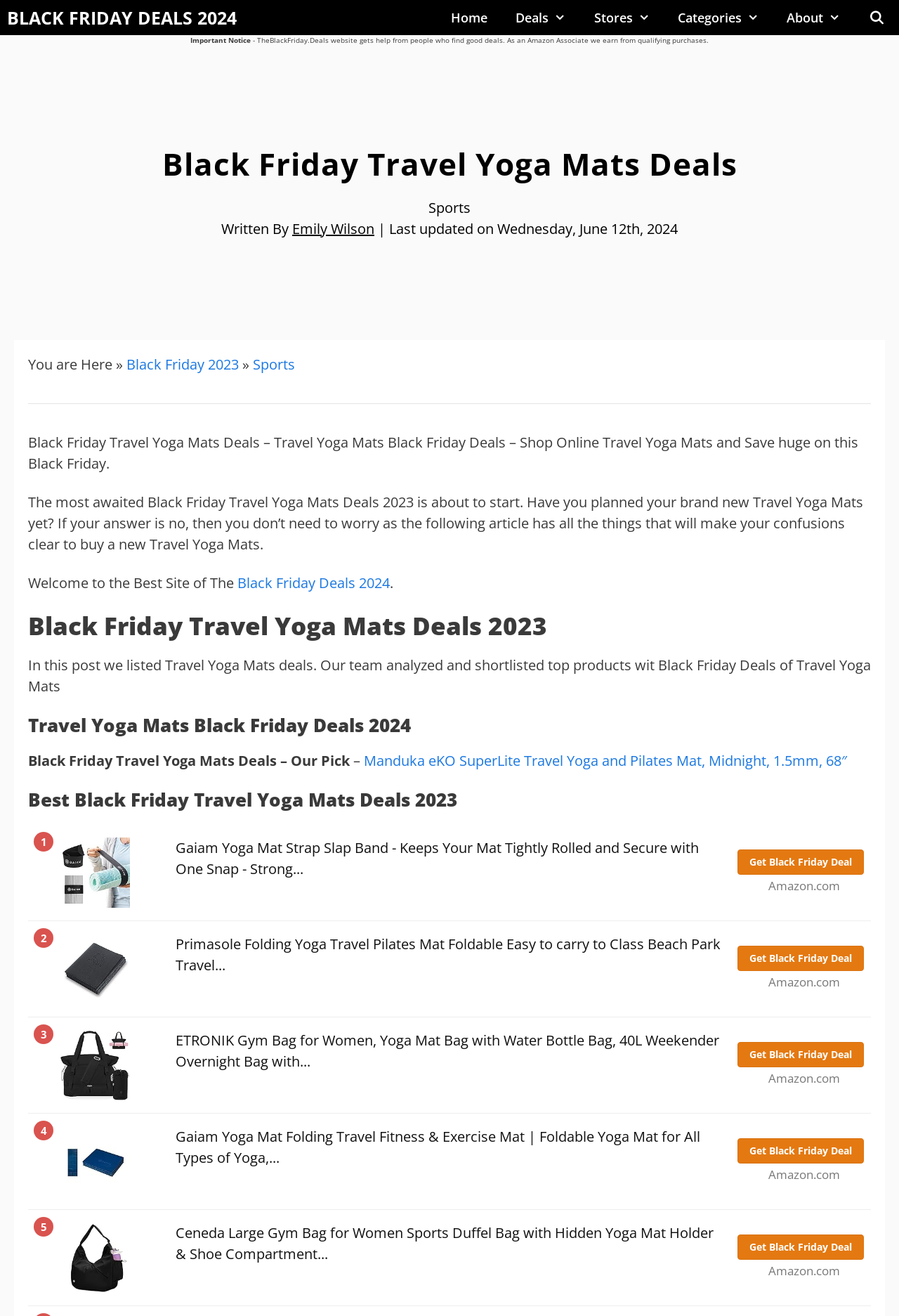How many products are listed in the 'Best Black Friday Travel Yoga Mats Deals 2023' section?
Using the screenshot, give a one-word or short phrase answer.

5